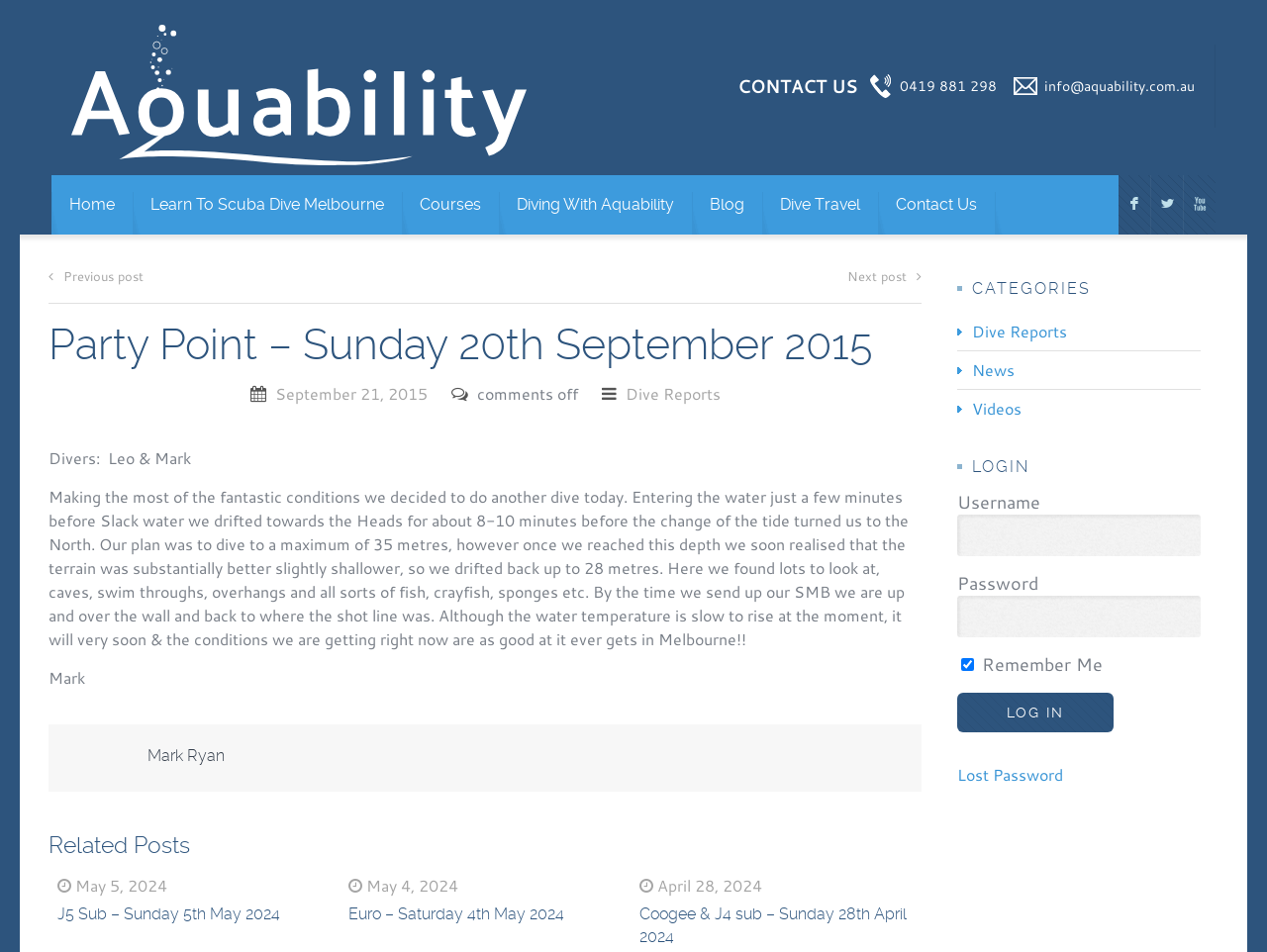Generate an in-depth caption that captures all aspects of the webpage.

This webpage is about a dive report from Party Point on Sunday, 20th September 2015, provided by Aquability. At the top, there are three social media links, 'F', 'L', and 'X', aligned horizontally. Below them, there is a 'CONTACT US' heading, followed by two links, '0419 881 298' and 'info@aquability.com.au', which are likely contact information.

To the left of the contact information, there is a logo of Aquability, which is an image with the text 'Aquability'. Below the logo, there is a navigation menu with links to 'Home', 'Learn To Scuba Dive Melbourne', 'Courses', 'Diving With Aquability', 'Blog', 'Dive Travel', and 'Contact Us'.

The main content of the webpage is a dive report, which includes a heading 'Party Point – Sunday 20th September 2015', followed by a date 'September 21, 2015', and a comment count 'comments off'. The report is written by divers Leo and Mark, and it describes their dive experience, including the conditions, terrain, and marine life they encountered.

Below the dive report, there are links to related posts, including 'J5 Sub – Sunday 5th May 2024', 'Euro – Saturday 4th May 2024', and 'Coogee & J4 sub – Sunday 28th April 2024'. These links are likely to other dive reports.

On the right side of the webpage, there are two complementary sections. The top section has a heading 'CATEGORIES' and links to 'Dive Reports', 'News', and 'Videos'. The bottom section has a heading 'LOGIN' and a login form with fields for username, password, and a remember me checkbox. There is also a 'Log In' button and a link to 'Lost Password'.